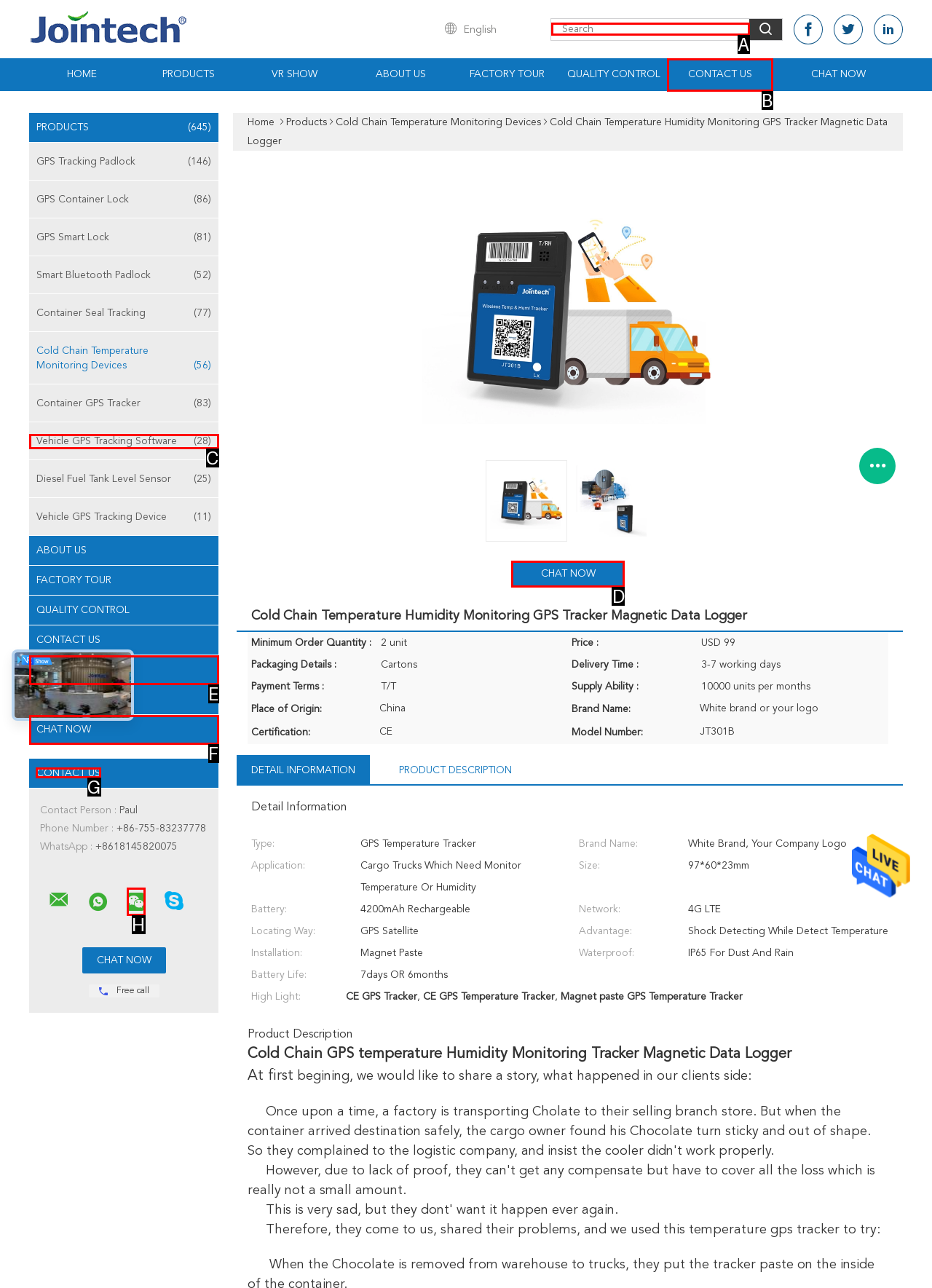Please indicate which HTML element to click in order to fulfill the following task: Contact the sales person Respond with the letter of the chosen option.

G